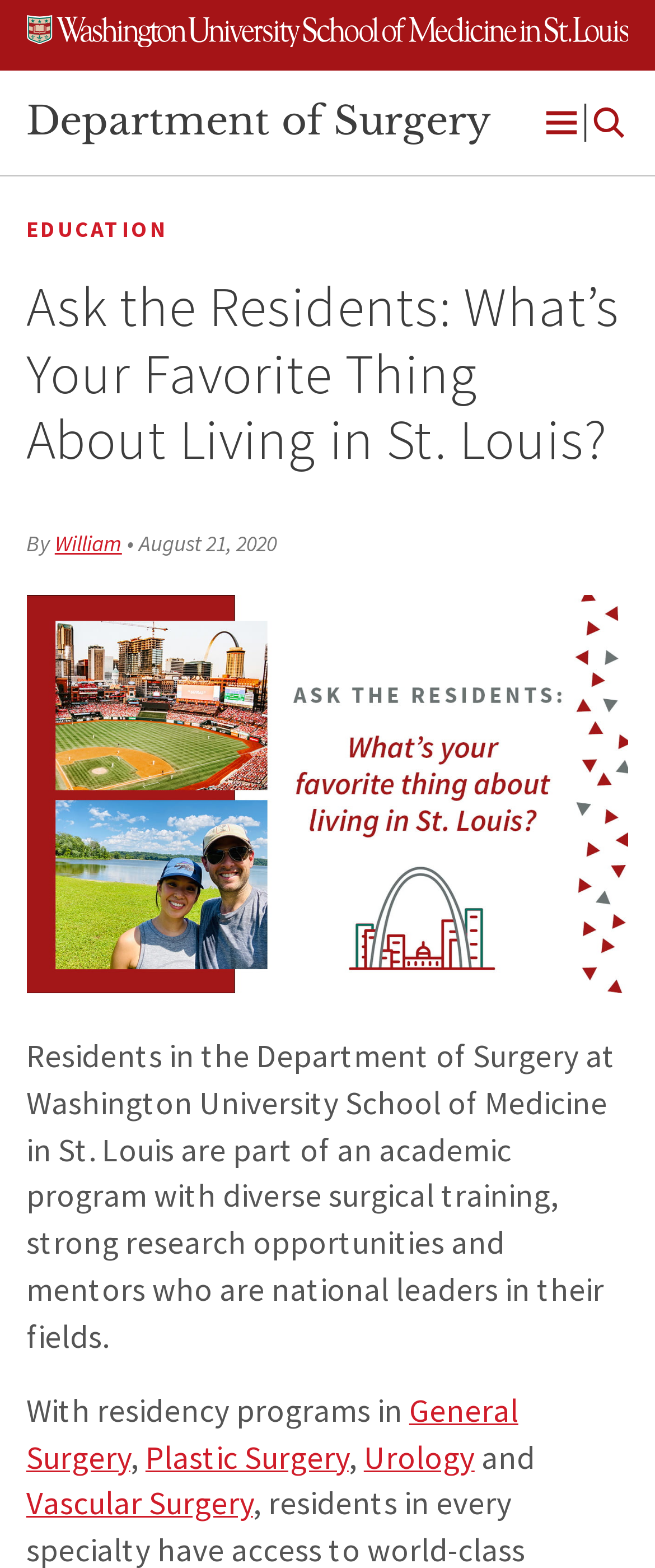Give a succinct answer to this question in a single word or phrase: 
When was the article published?

August 21, 2020